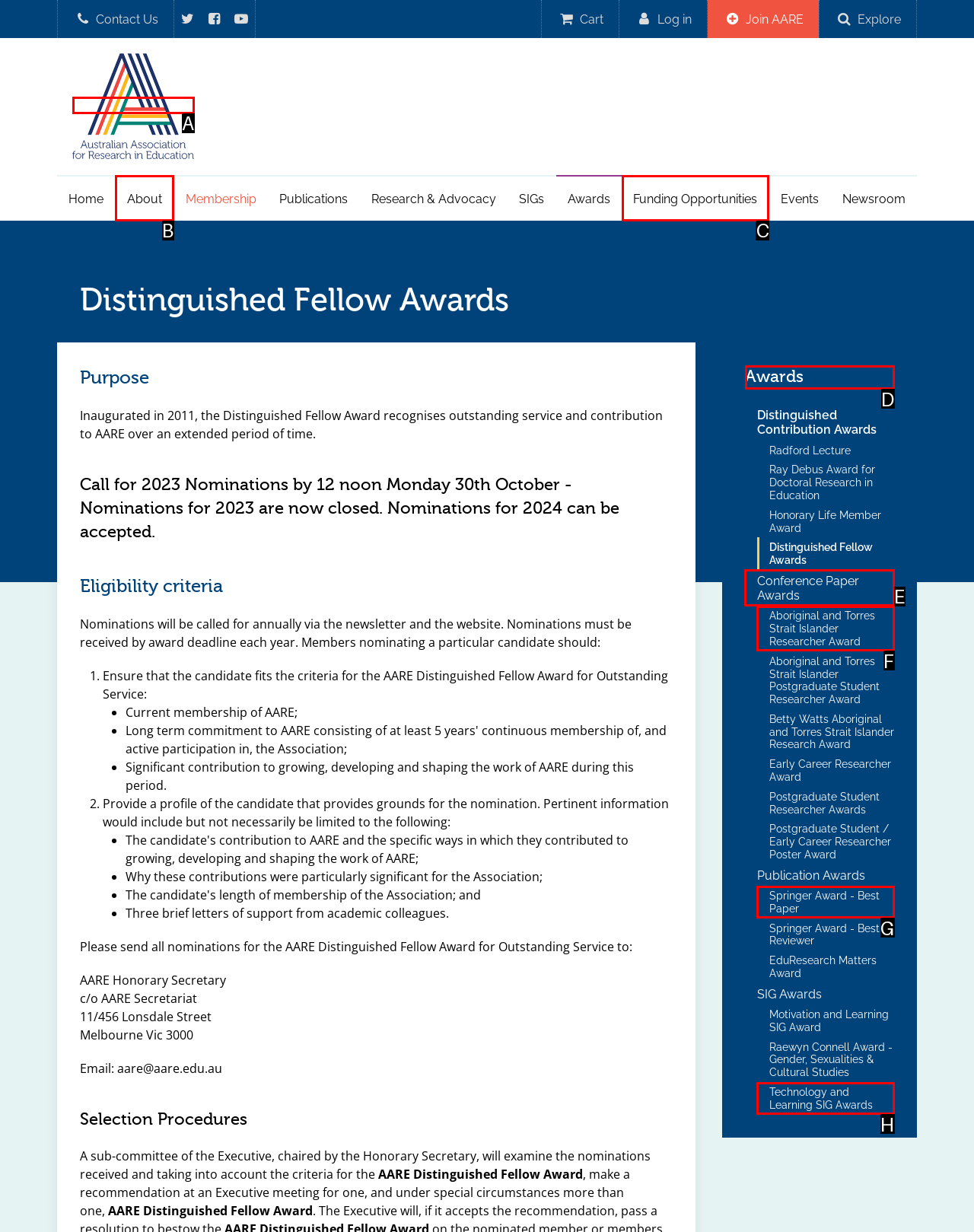Point out which HTML element you should click to fulfill the task: View the Awards page.
Provide the option's letter from the given choices.

D